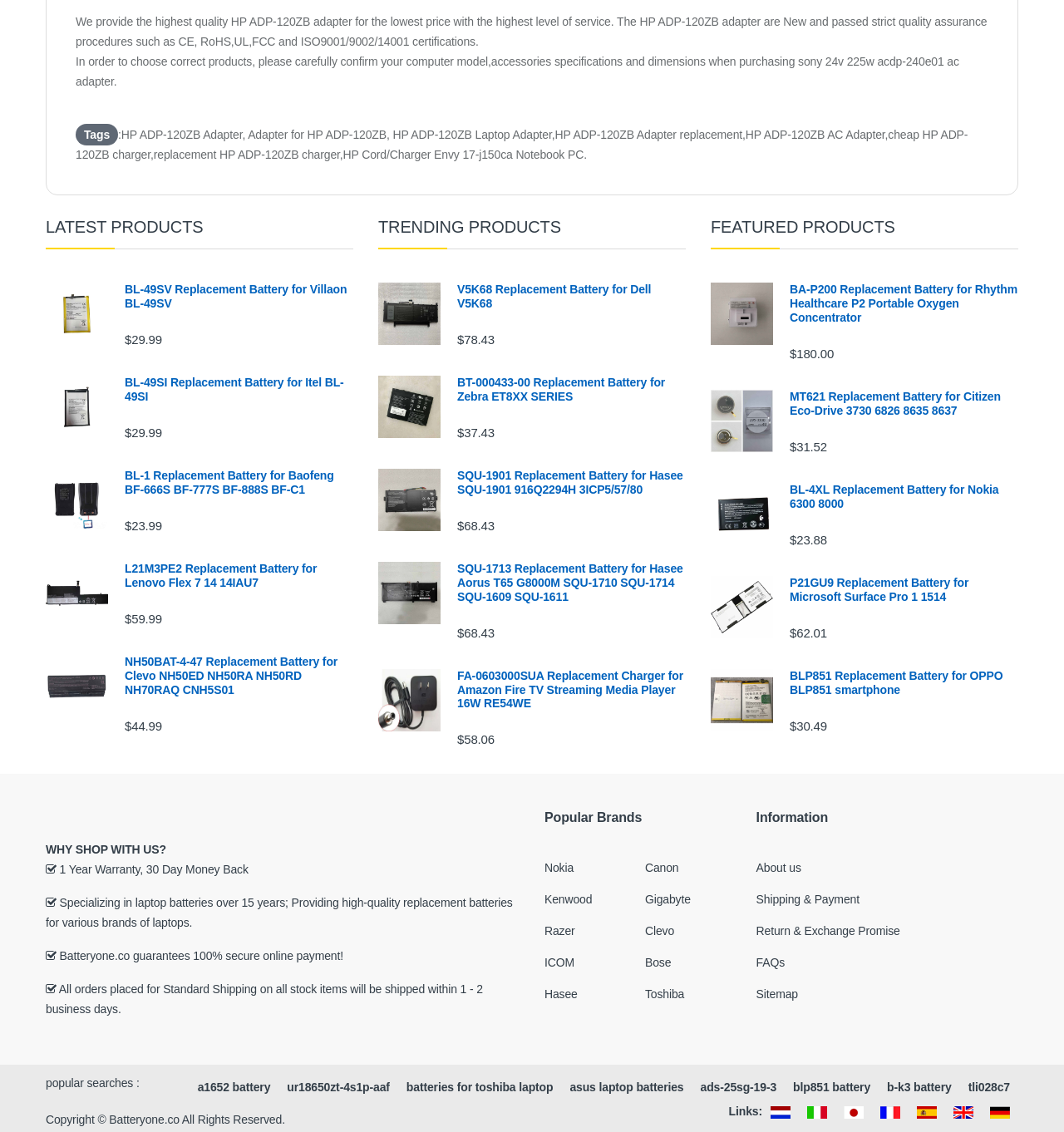Please identify the bounding box coordinates for the region that you need to click to follow this instruction: "Browse the 'Popular Brands' section".

[0.512, 0.716, 0.603, 0.729]